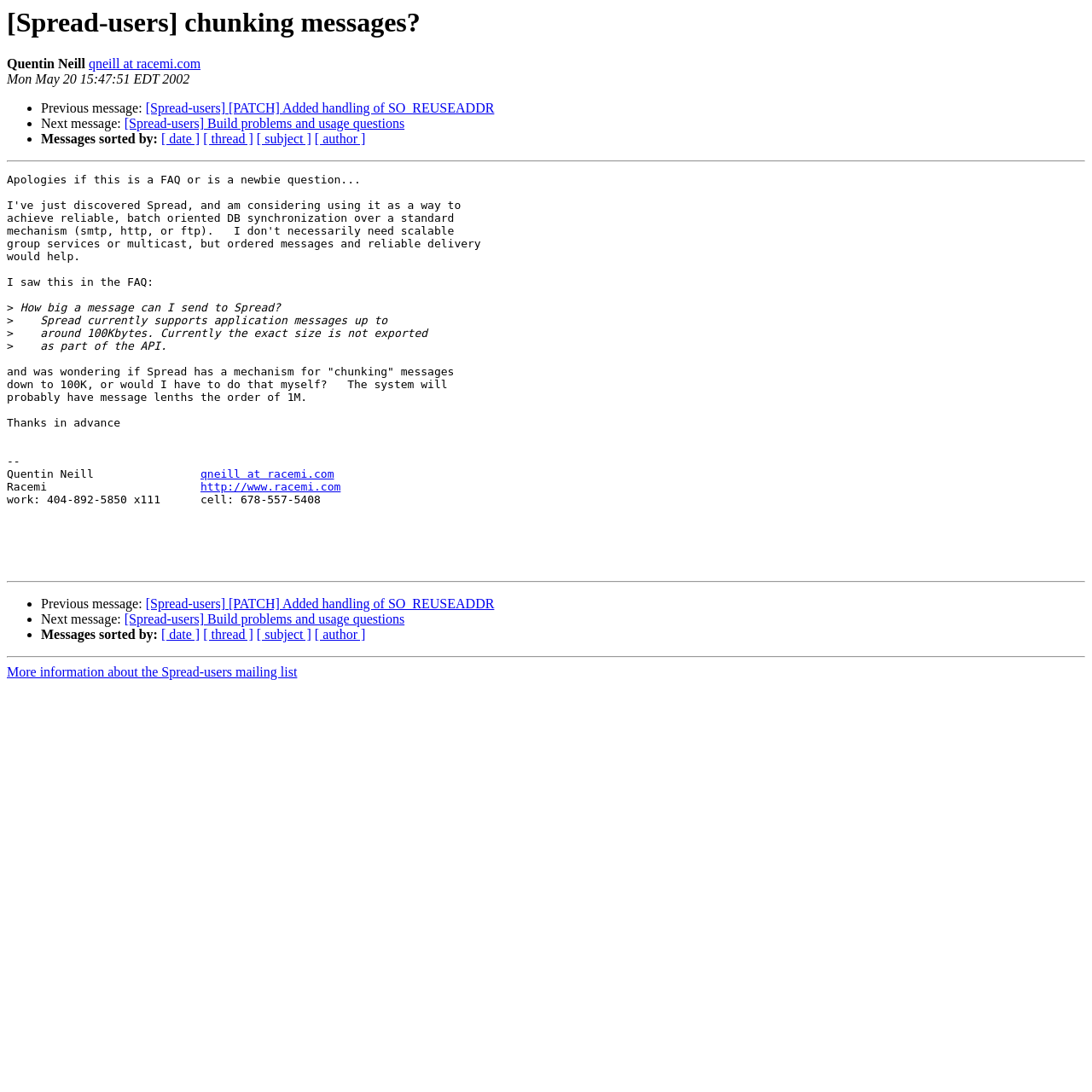Give a one-word or short phrase answer to the question: 
Who is the author of this message?

Quentin Neill